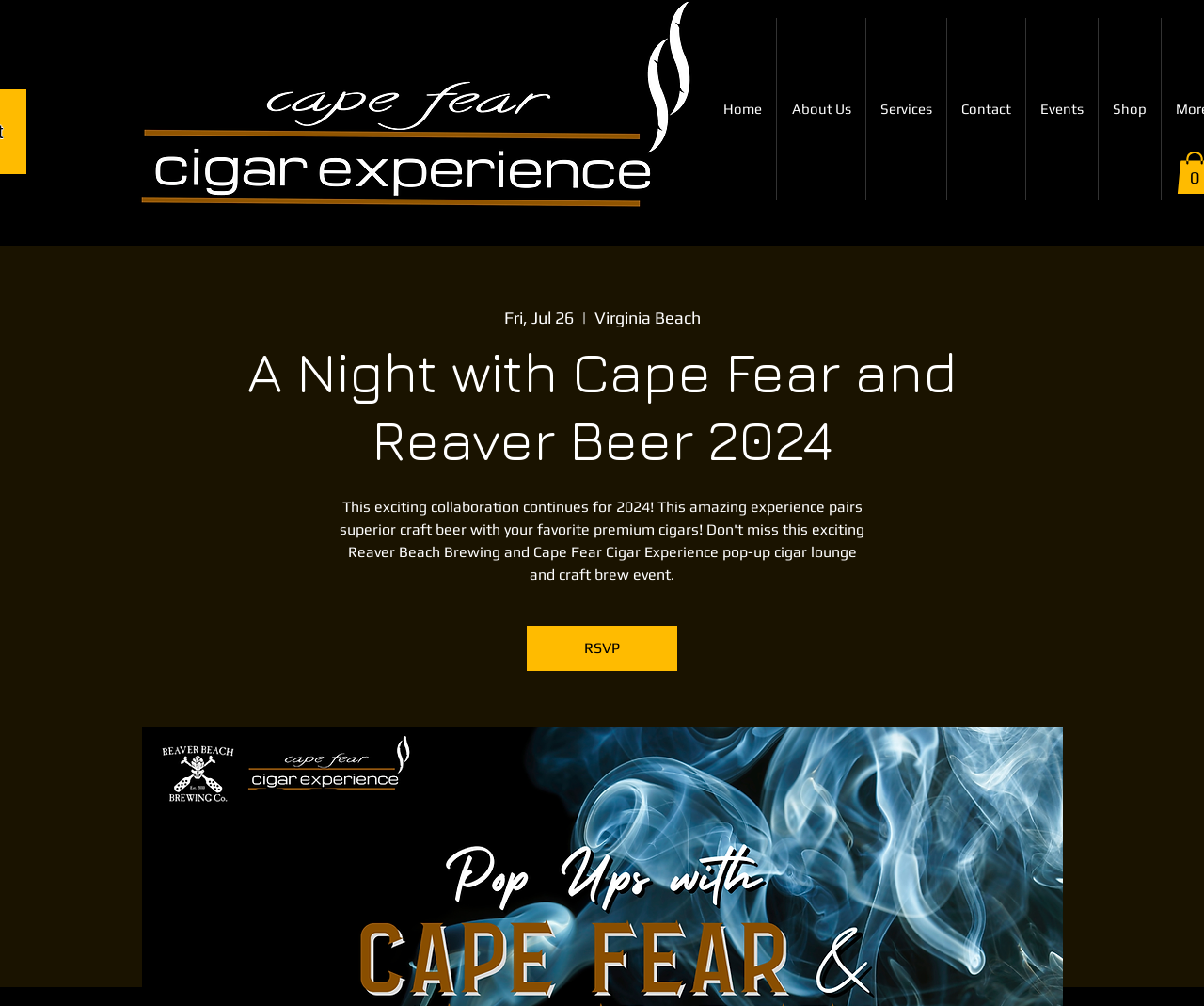Give a detailed explanation of the elements present on the webpage.

The webpage appears to be an event page for "A Night with Cape Fear and Reaver Beer 2024". At the top, there is a navigation menu with seven links: "", "Home", "About Us", "Services", "Contact", "Events", and "Shop", aligned horizontally and evenly spaced.

Below the navigation menu, there is a section with three lines of text: "Fri, Jul 26", "|", and "Virginia Beach", which likely indicates the date and location of the event.

The main content of the page is a heading that reads "A Night with Cape Fear and Reaver Beer 2024", which is centered and takes up a significant portion of the page.

Underneath the heading, there is a prominent "RSVP" button, positioned slightly to the right of center.

The overall layout of the page is clean and easy to navigate, with clear headings and concise text.